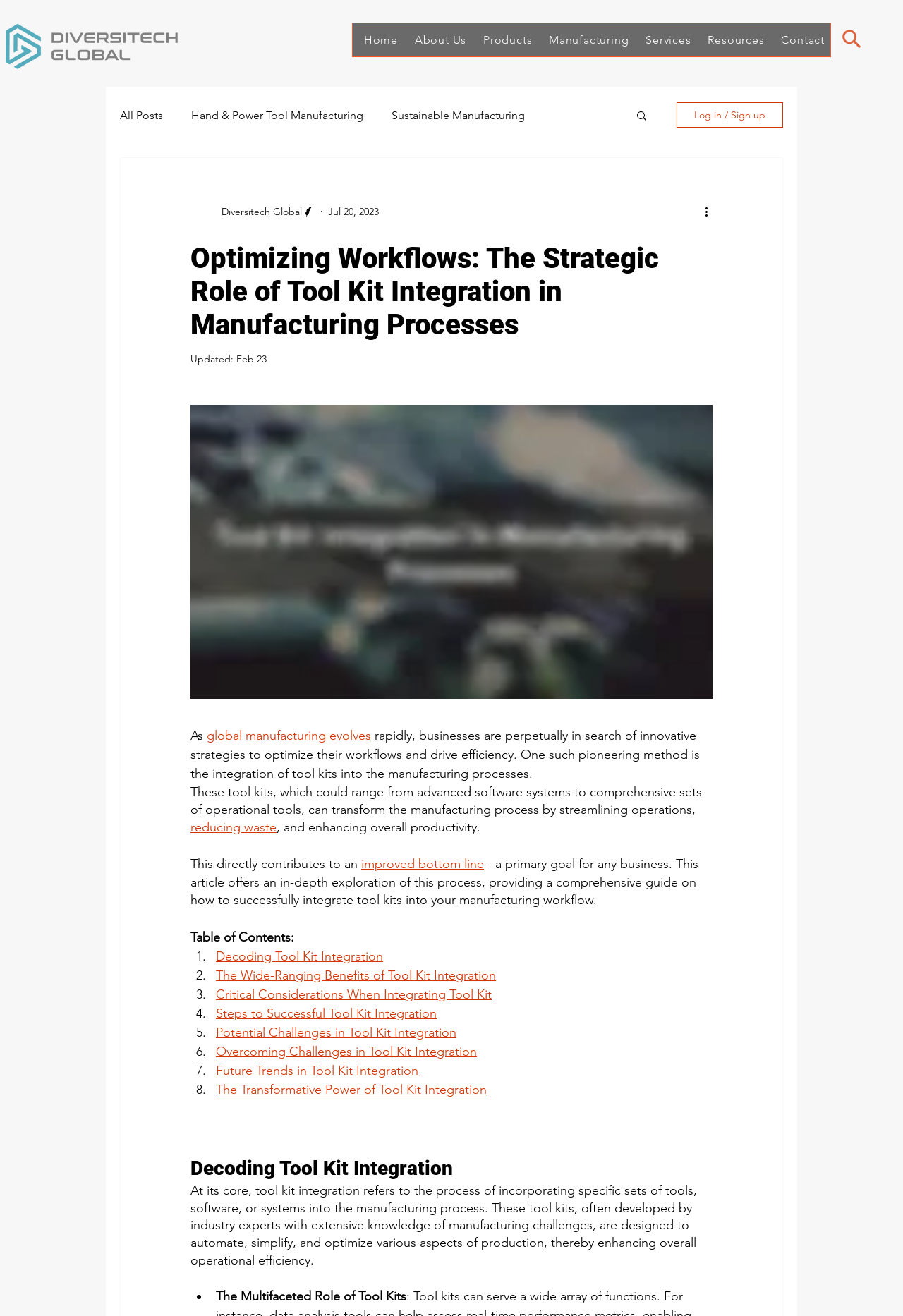What is the topic of the article?
Please give a detailed answer to the question using the information shown in the image.

I found the topic of the article by looking at the main heading of the webpage, which is 'Optimizing Workflows: The Strategic Role of Tool Kit Integration in Manufacturing Processes'. This heading suggests that the article is about the integration of tool kits in manufacturing processes.